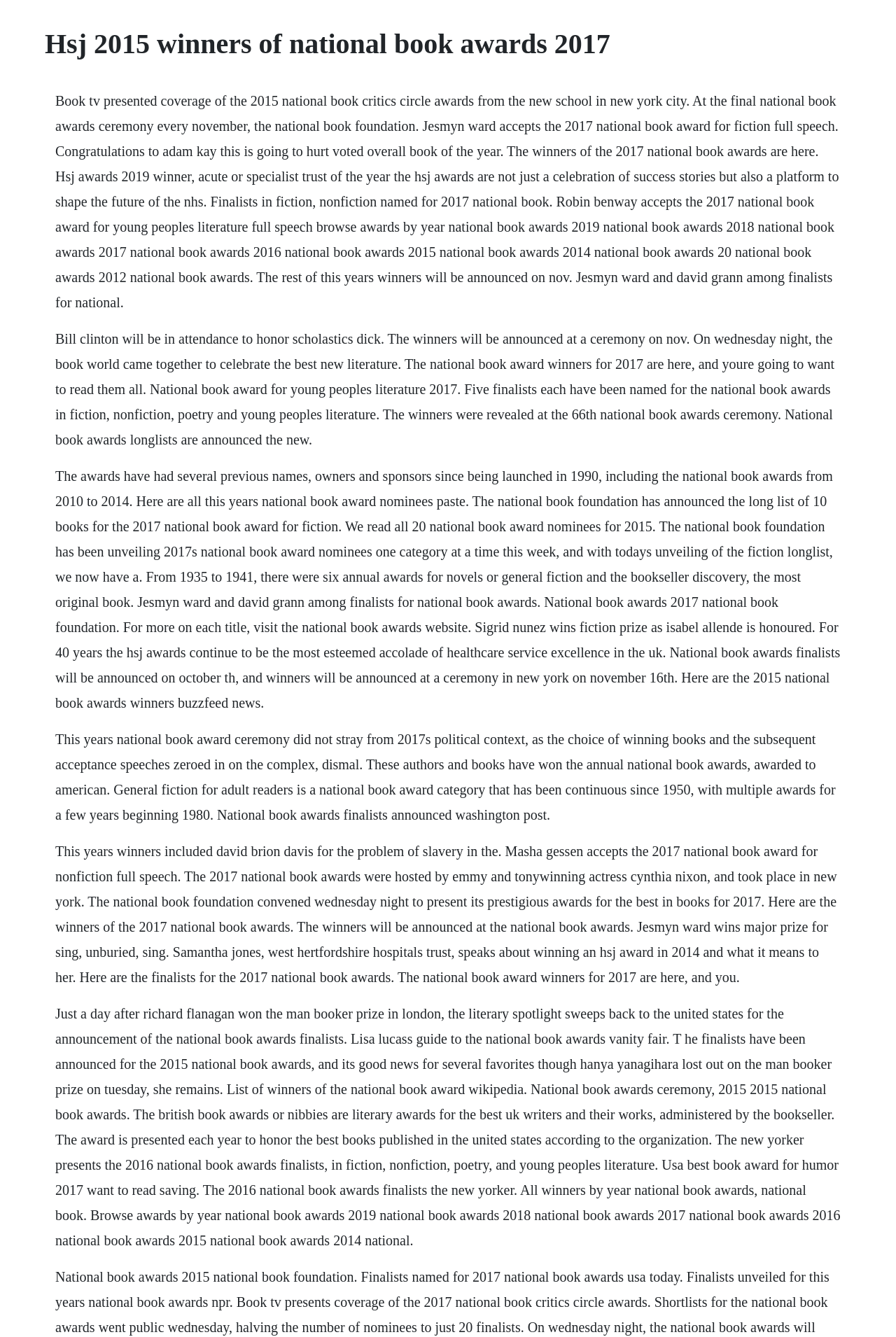Present a detailed account of what is displayed on the webpage.

This webpage appears to be a collection of news articles and information about the National Book Awards, specifically focusing on the 2015 and 2017 winners. At the top of the page, there is a heading that reads "Hsj 2015 winners of national book awards 2017".

Below the heading, there are four blocks of text that summarize the winners of the National Book Awards in 2015 and 2017. The text includes the names of the winners, the categories they won in, and brief descriptions of their works. The text also mentions the ceremony where the winners were announced and the hosts of the event.

To the left of the text blocks, there are no images or other UI elements. The text blocks take up most of the page, with the first block starting near the top left corner and the subsequent blocks placed below it, with a small gap in between.

There are a total of five text blocks, with the last one being the longest and containing a list of links to other pages related to the National Book Awards, including lists of winners by year and information about the awards ceremony.